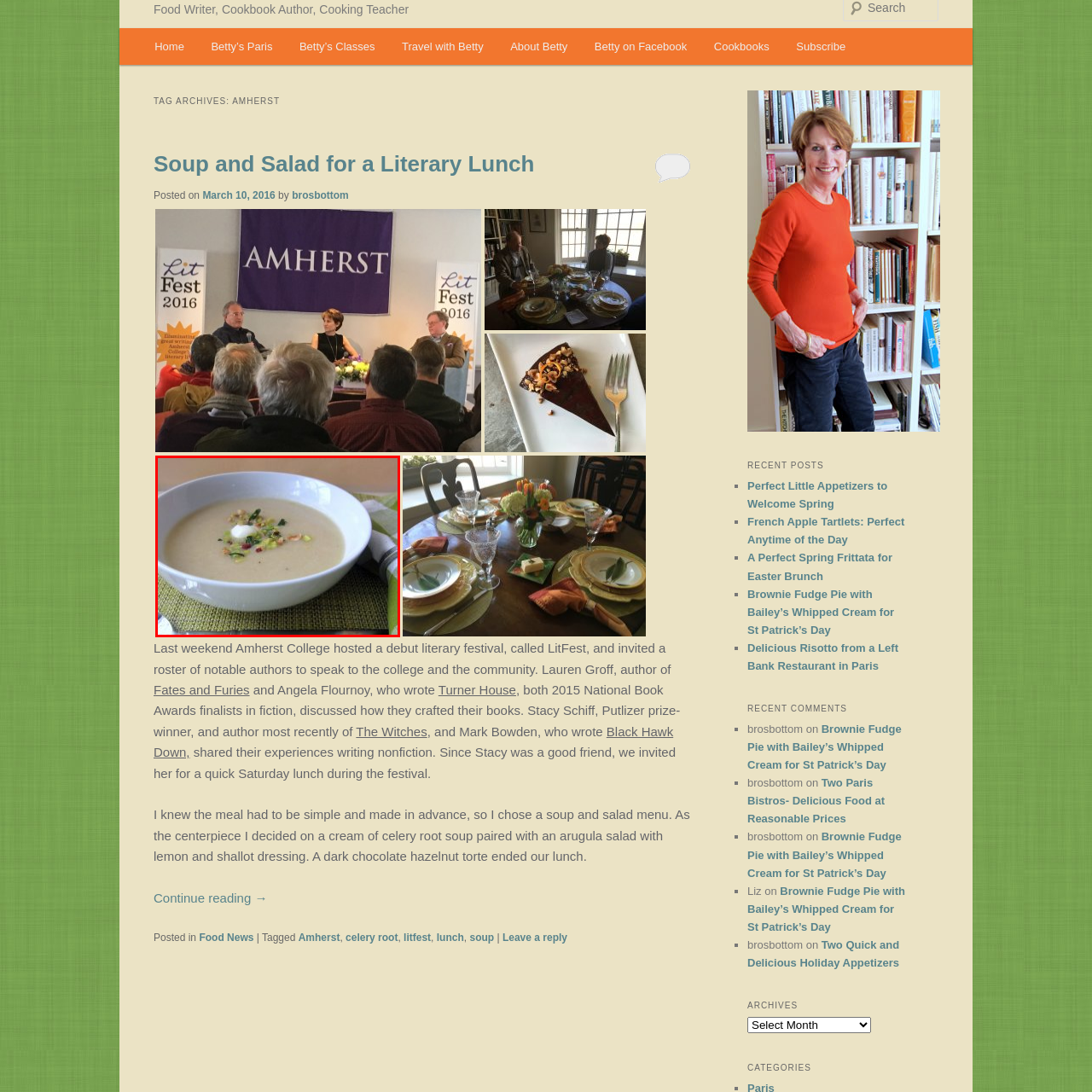Generate an in-depth caption for the image segment highlighted with a red box.

This inviting image features a beautifully presented bowl of celery root soup, garnished with a dollop of cream and a sprinkle of finely chopped herbs and nuts. The smooth, creamy texture of the soup is highlighted against the elegant white bowl, which sits atop a textured green mat, enhancing the dish's earthy presentation. The setting is complemented by a neatly folded napkin and silverware, suggesting a chic dining experience. This dish is part of a simple yet refined menu chosen for a literary luncheon, showcasing the essence of light, flavorful fare perfect for engaging conversations.